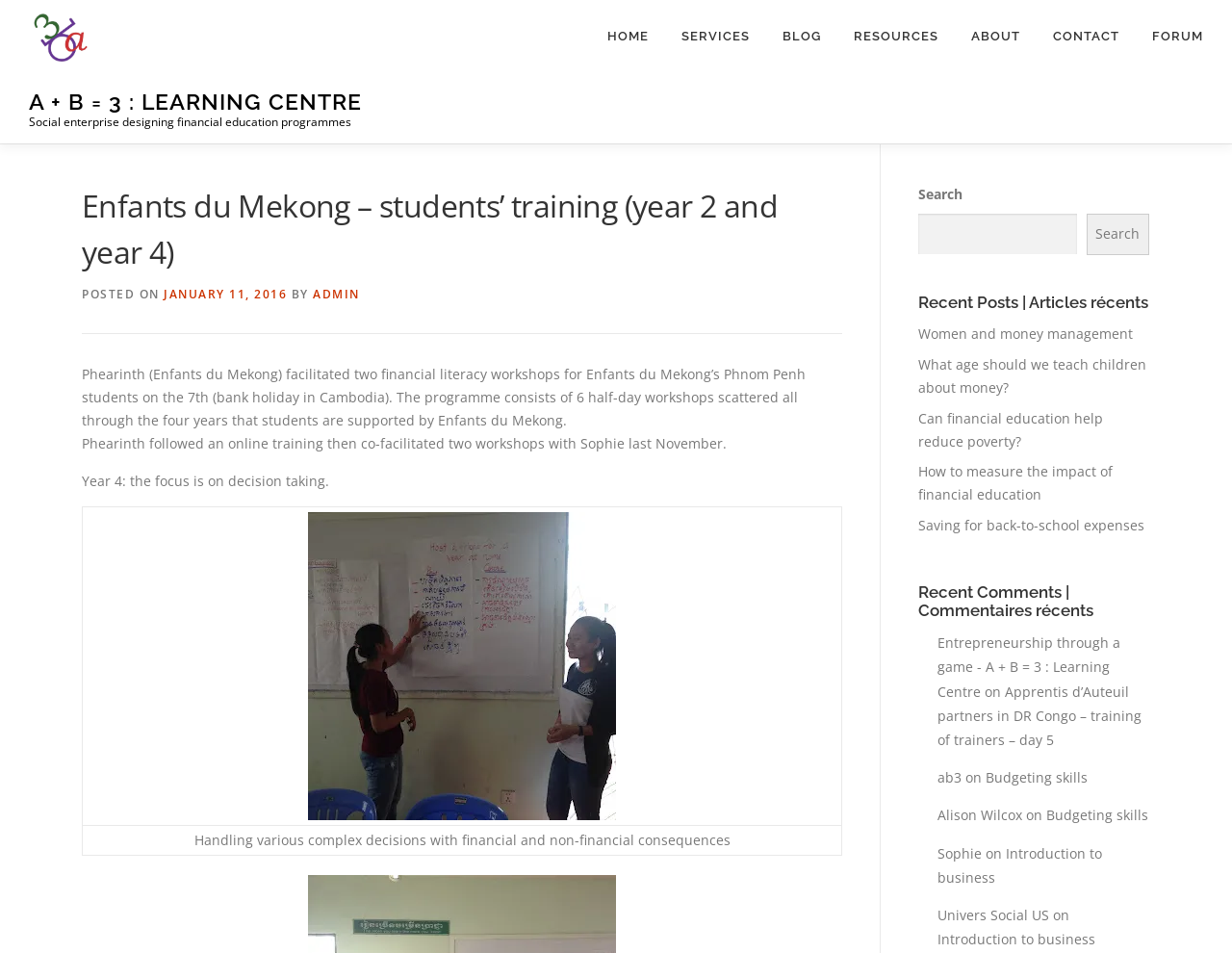Locate the bounding box coordinates of the area where you should click to accomplish the instruction: "Read the 'Women and money management' article".

[0.745, 0.341, 0.92, 0.36]